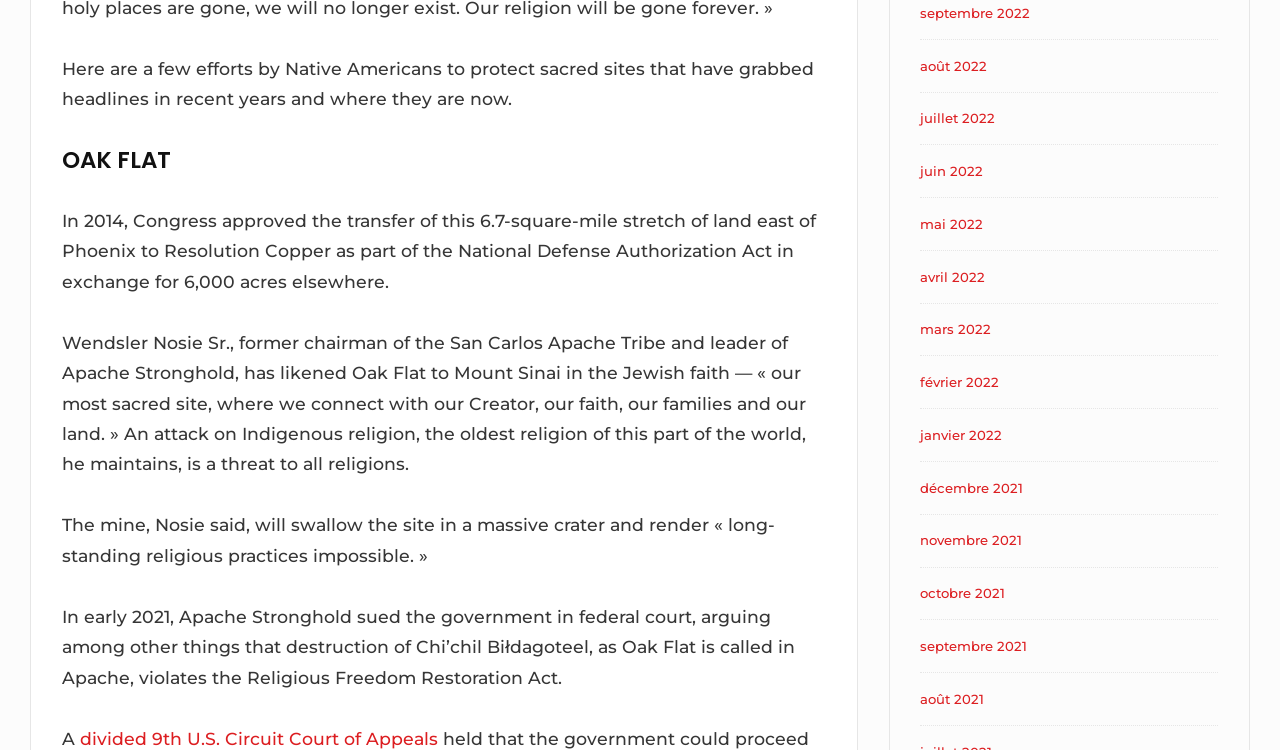What is the name of the act that Apache Stronghold sued the government for violating?
Answer the question with a single word or phrase, referring to the image.

Religious Freedom Restoration Act